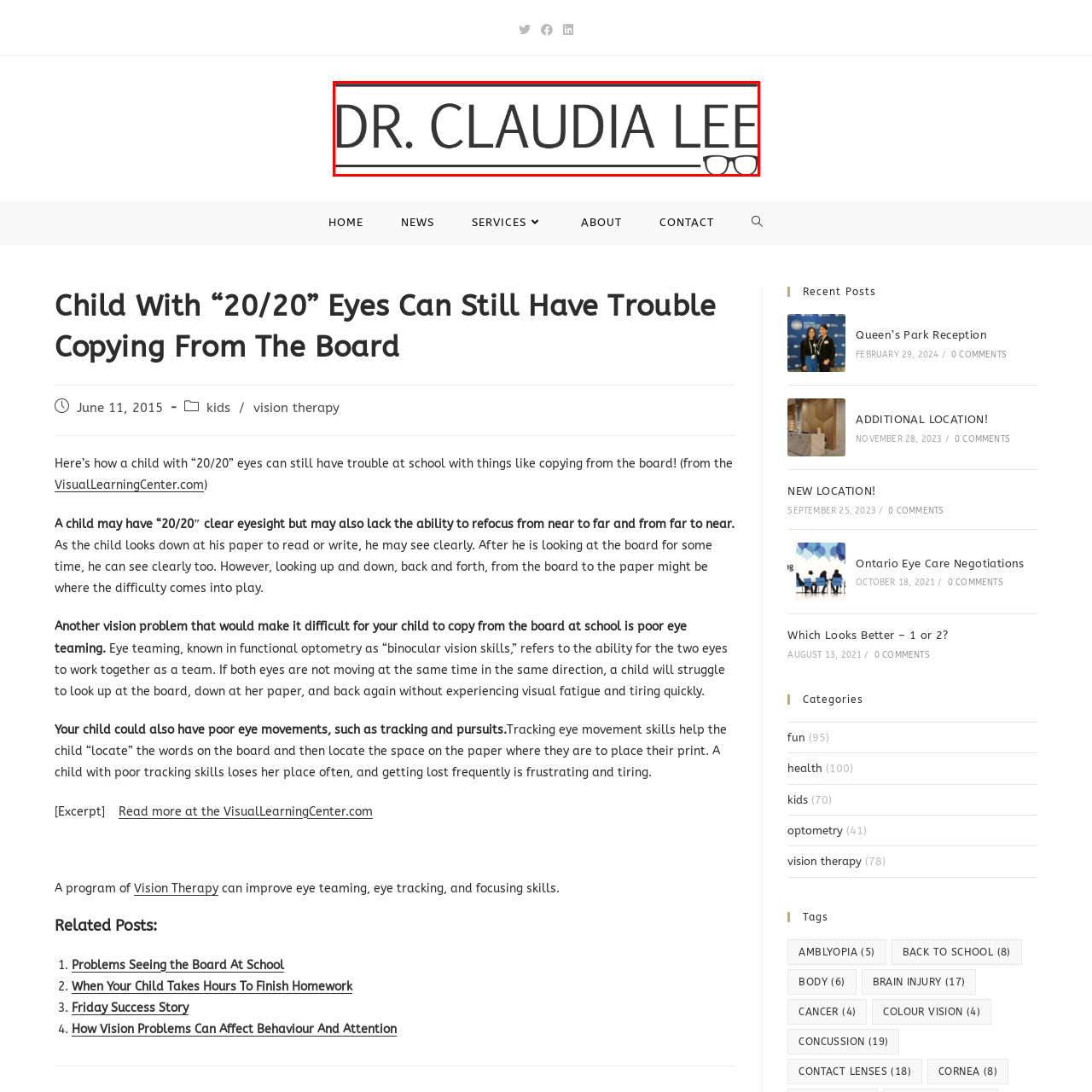Provide a thorough description of the image enclosed within the red border.

This image features the name "Dr. Claudia Lee" prominently displayed in a bold, modern typeface. The design includes an elegant underline, which adds a stylish touch to the overall aesthetic. Accompanying the text is a graphic of eyeglasses on the right side, symbolizing Dr. Lee's profession in optometry. The overall layout conveys a sense of professionalism and expertise, reflecting Dr. Claudia Lee's role as an optometrist.